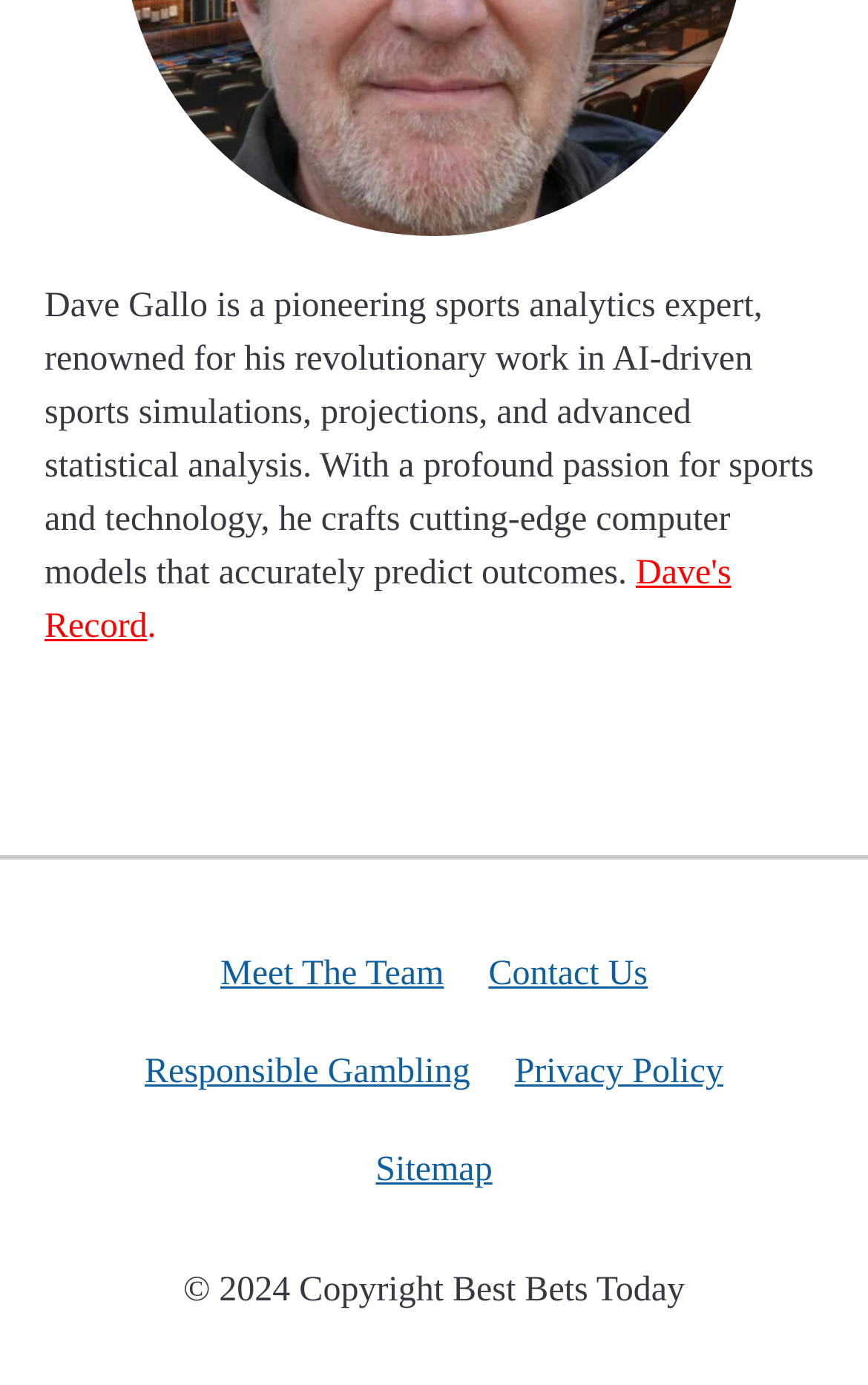Using the provided element description: "Privacy Policy", determine the bounding box coordinates of the corresponding UI element in the screenshot.

[0.593, 0.76, 0.833, 0.788]